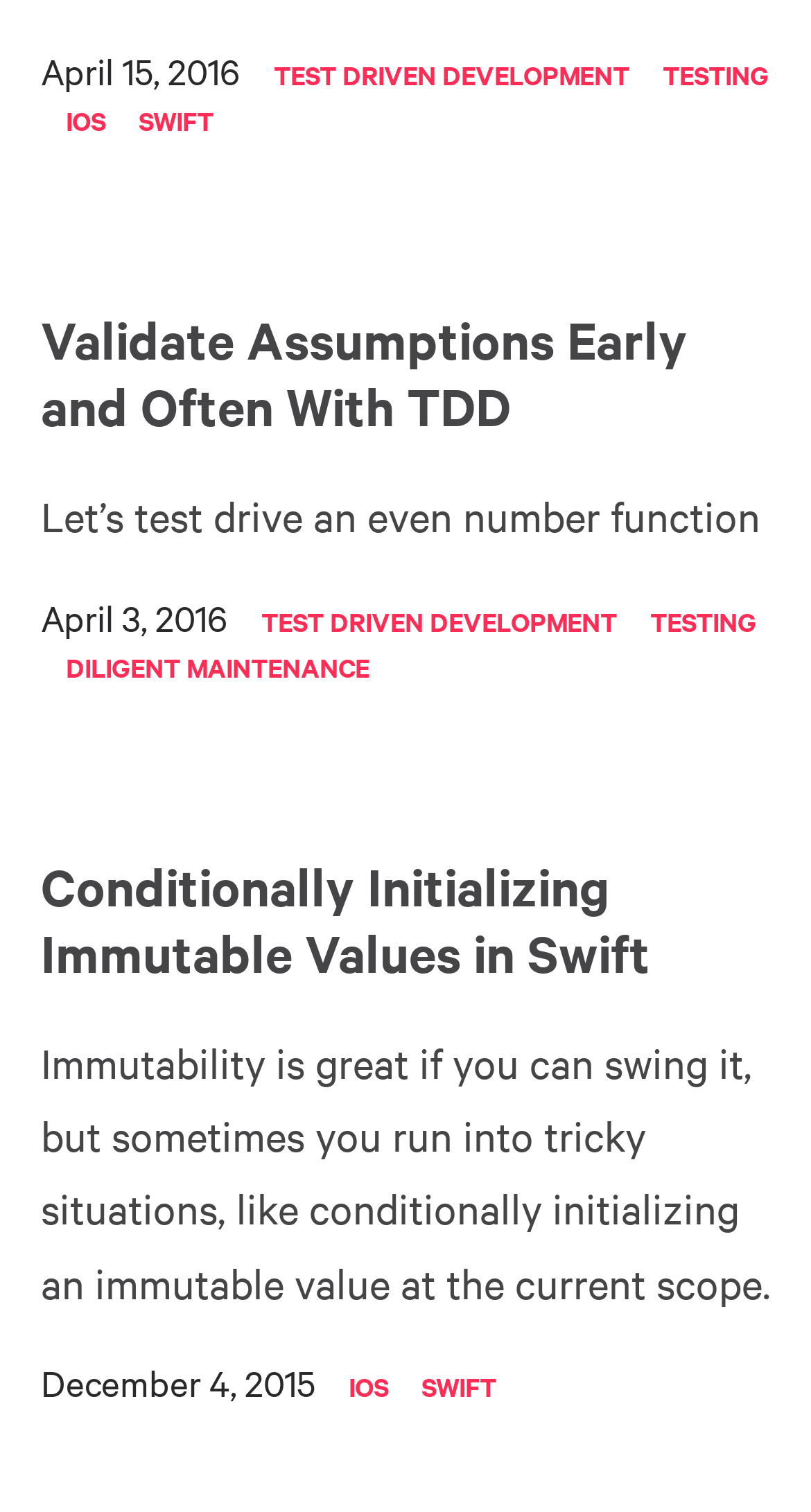Answer this question in one word or a short phrase: What is the topic of the second heading?

Conditionally Initializing Immutable Values in Swift